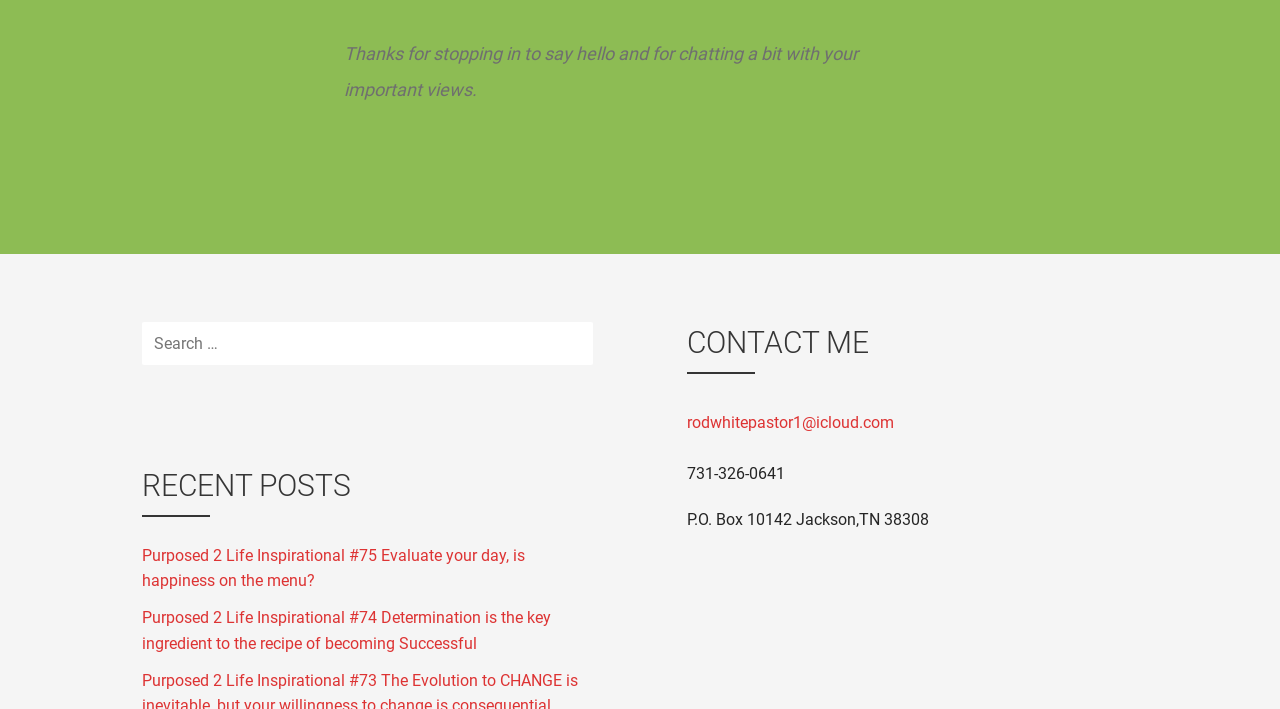What is the address to contact the author?
Please respond to the question with a detailed and well-explained answer.

Under the 'CONTACT ME' heading, the address 'P.O. Box 10142 Jackson,TN 38308' is listed, which is likely the mailing address to contact the author or website owner.